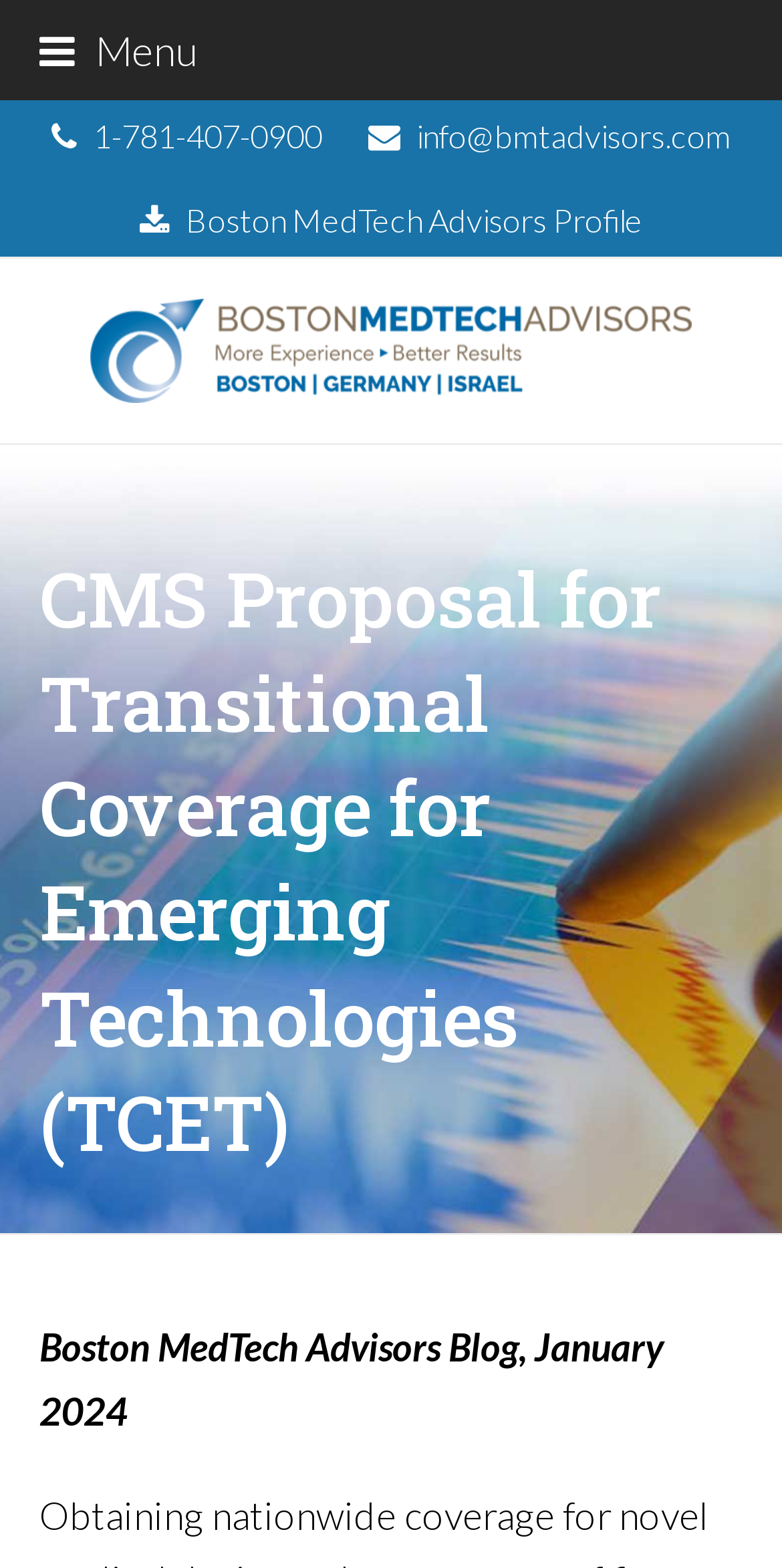Please give a one-word or short phrase response to the following question: 
What is the name of the company?

BMTAdvisors